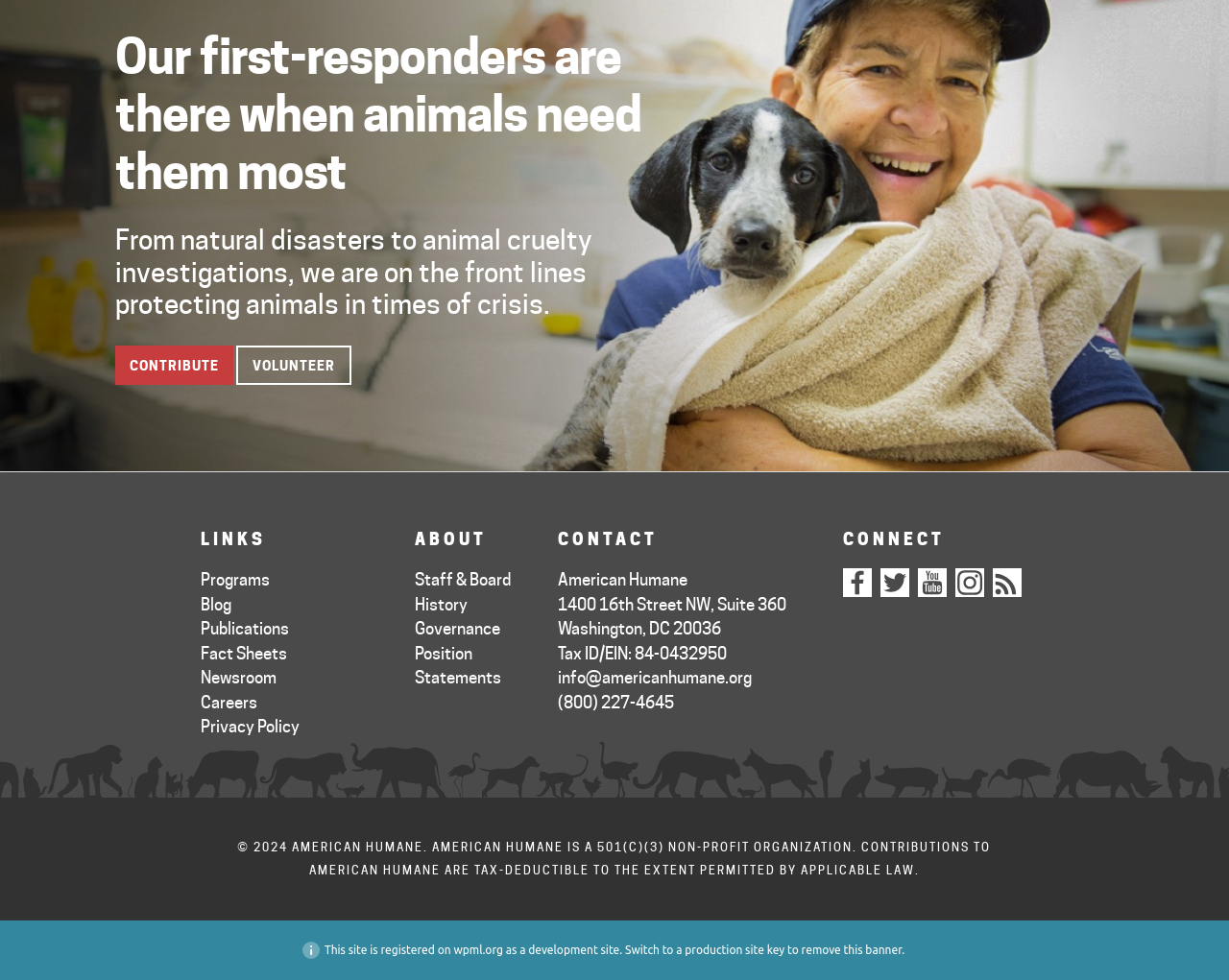Locate the bounding box coordinates of the area to click to fulfill this instruction: "Visit the Blog". The bounding box should be presented as four float numbers between 0 and 1, in the order [left, top, right, bottom].

[0.163, 0.607, 0.188, 0.626]